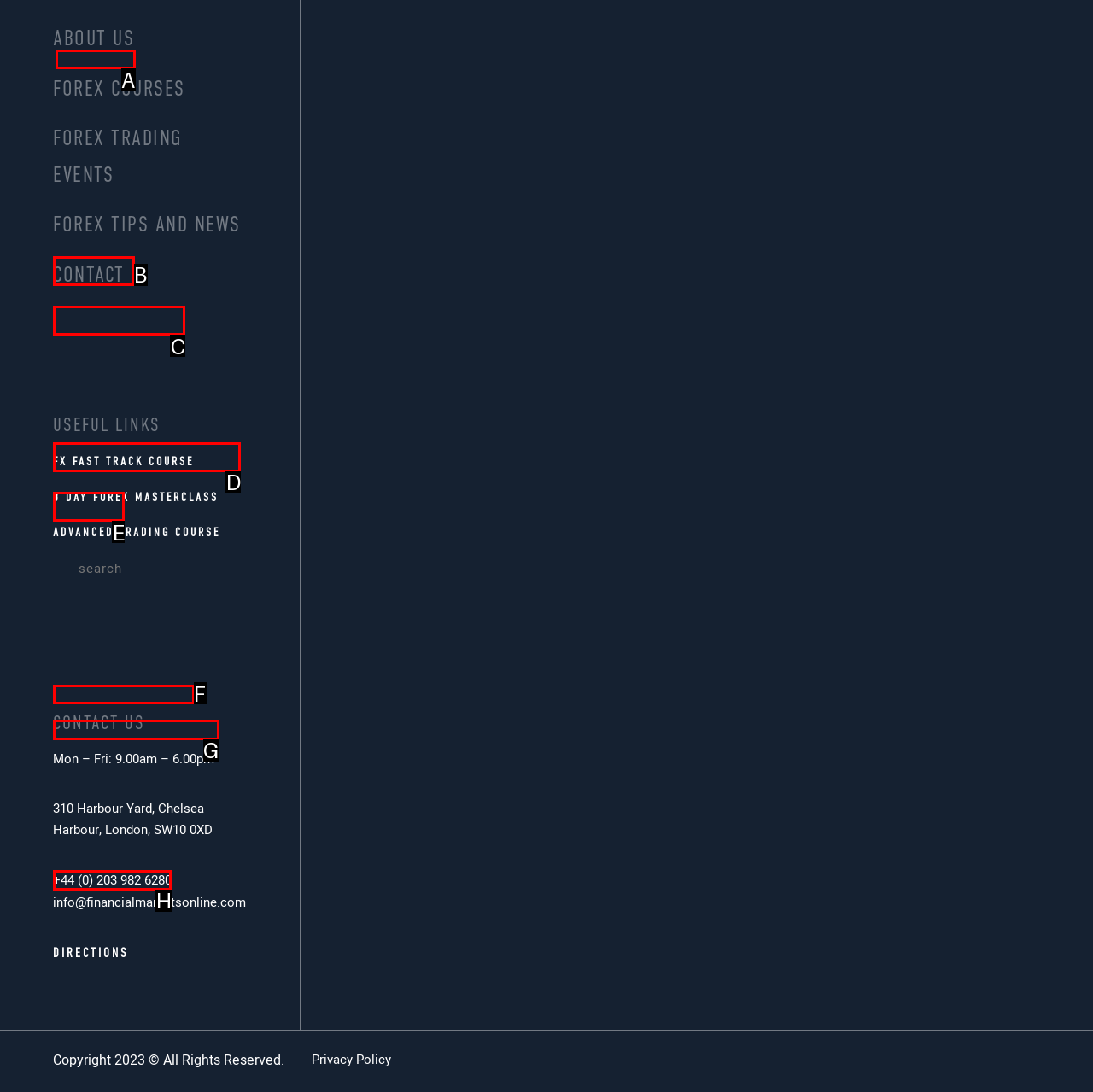Choose the UI element to click on to achieve this task: Contact us by phone. Reply with the letter representing the selected element.

H